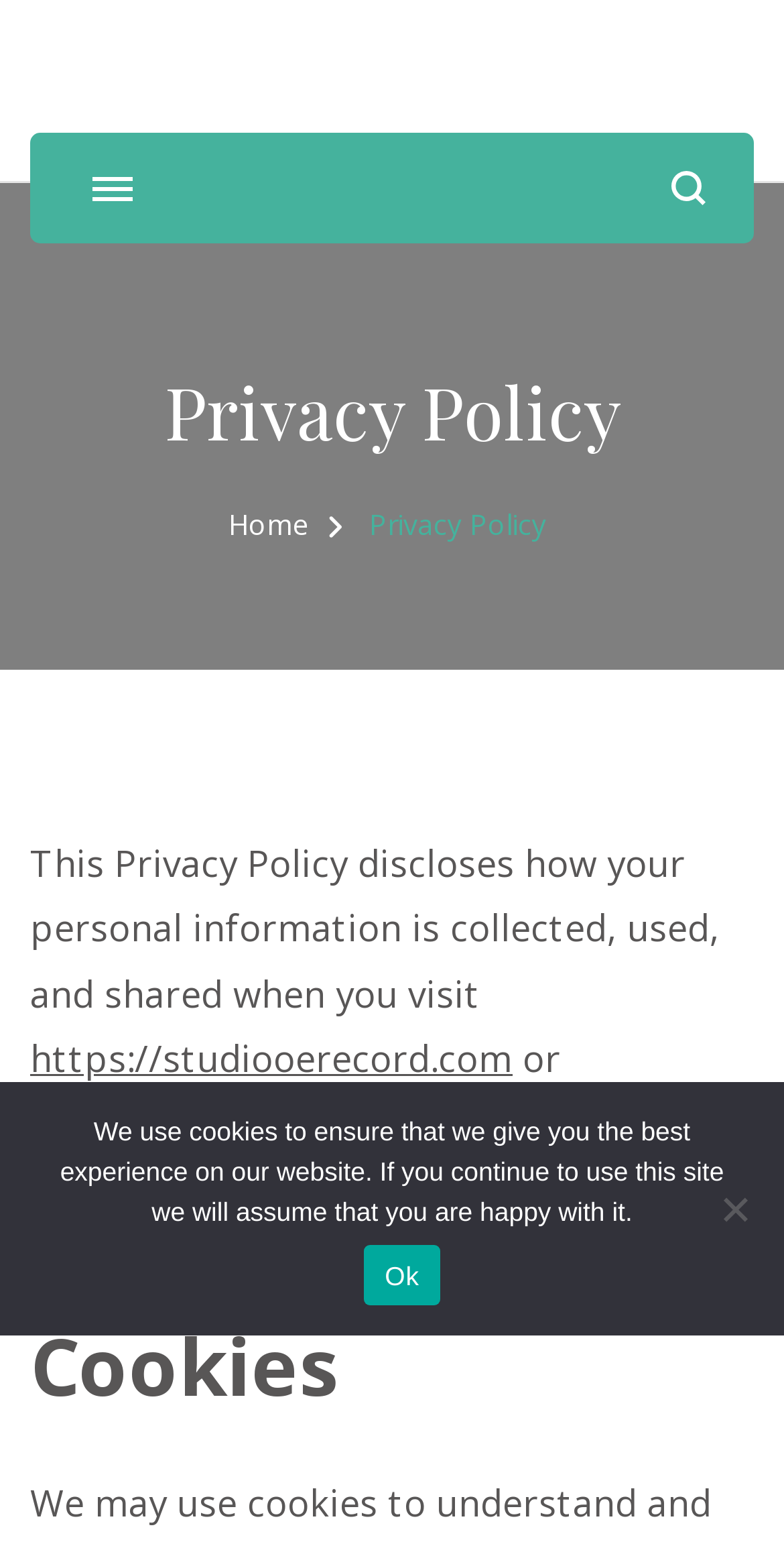Explain the contents of the webpage comprehensively.

The webpage is titled "Privacy Policy - Studio oe" and has a prominent link to "Studio oe" at the top center of the page. Below this link, there are two buttons, one with no label and another labeled "search form open", which is accompanied by an image. 

The main content of the page is divided into two sections. The first section is headed by "Privacy Policy" and contains a paragraph of text that explains how personal information is collected, used, and shared when visiting the websites https://studiooerecord.com or http://studiooephoto.com. 

Below this section, there is a heading titled "Cookies" and a notice about the use of cookies to ensure the best experience on the website. This notice is presented in a dialog box and includes a link to accept the terms, labeled "Ok", and a generic element labeled "No". 

There are also two links at the top right of the page, one to "Home" and another to "Privacy Policy", which likely links back to the current page.